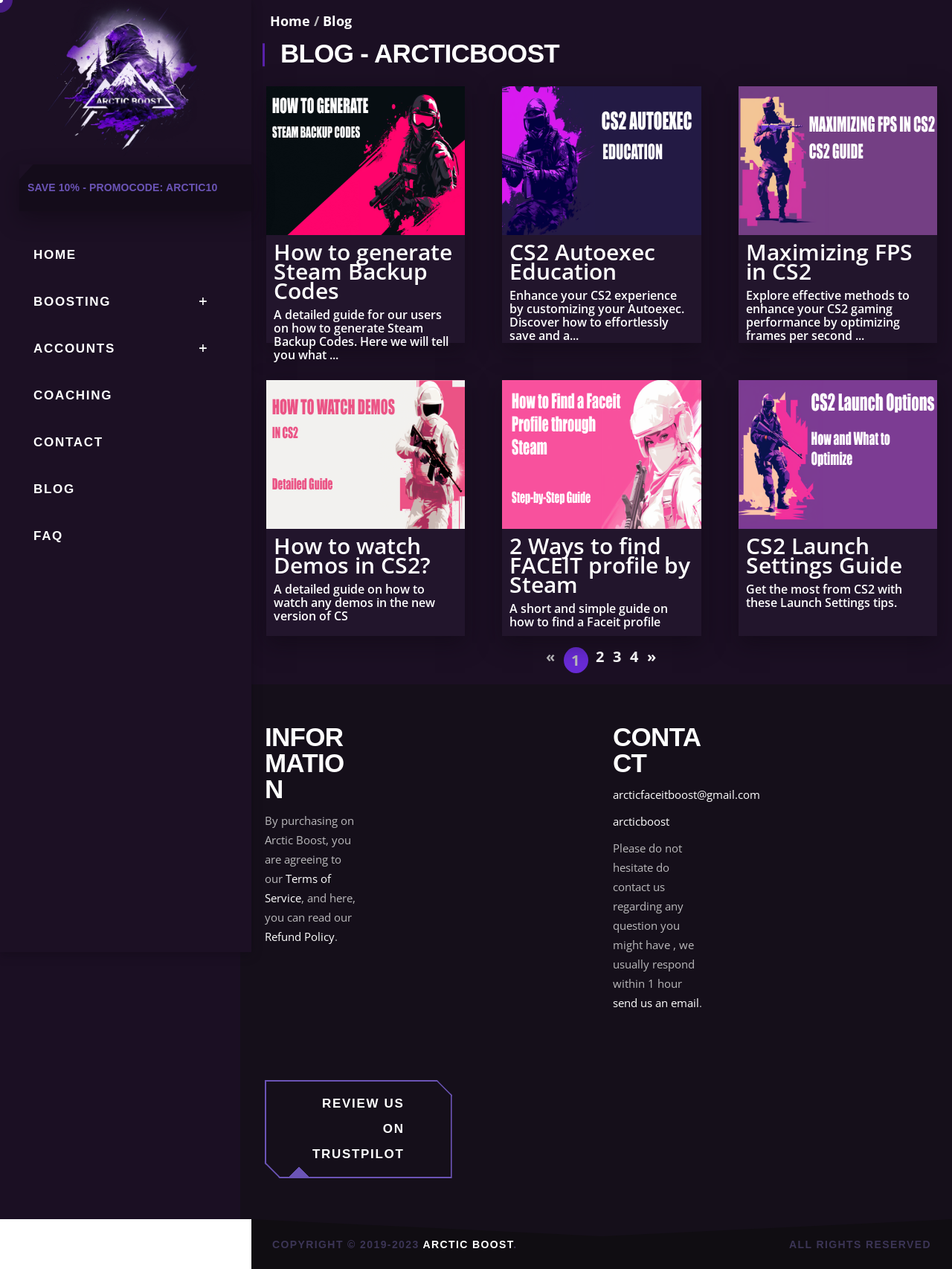Please provide a brief answer to the following inquiry using a single word or phrase:
What is the copyright year range?

2019-2023